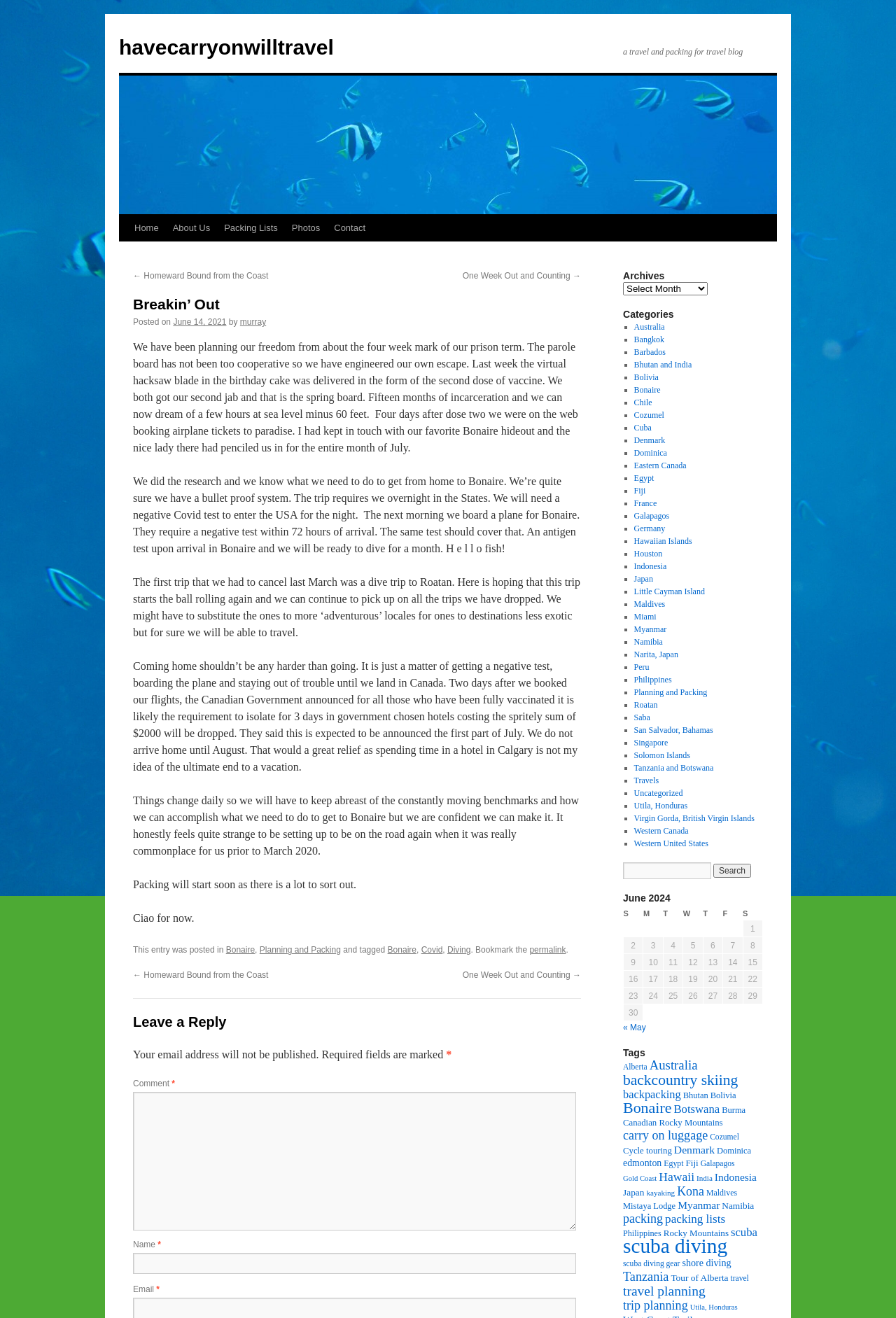Use a single word or phrase to answer the question:
What is the name of the travel blog?

havecarryonwilltravel